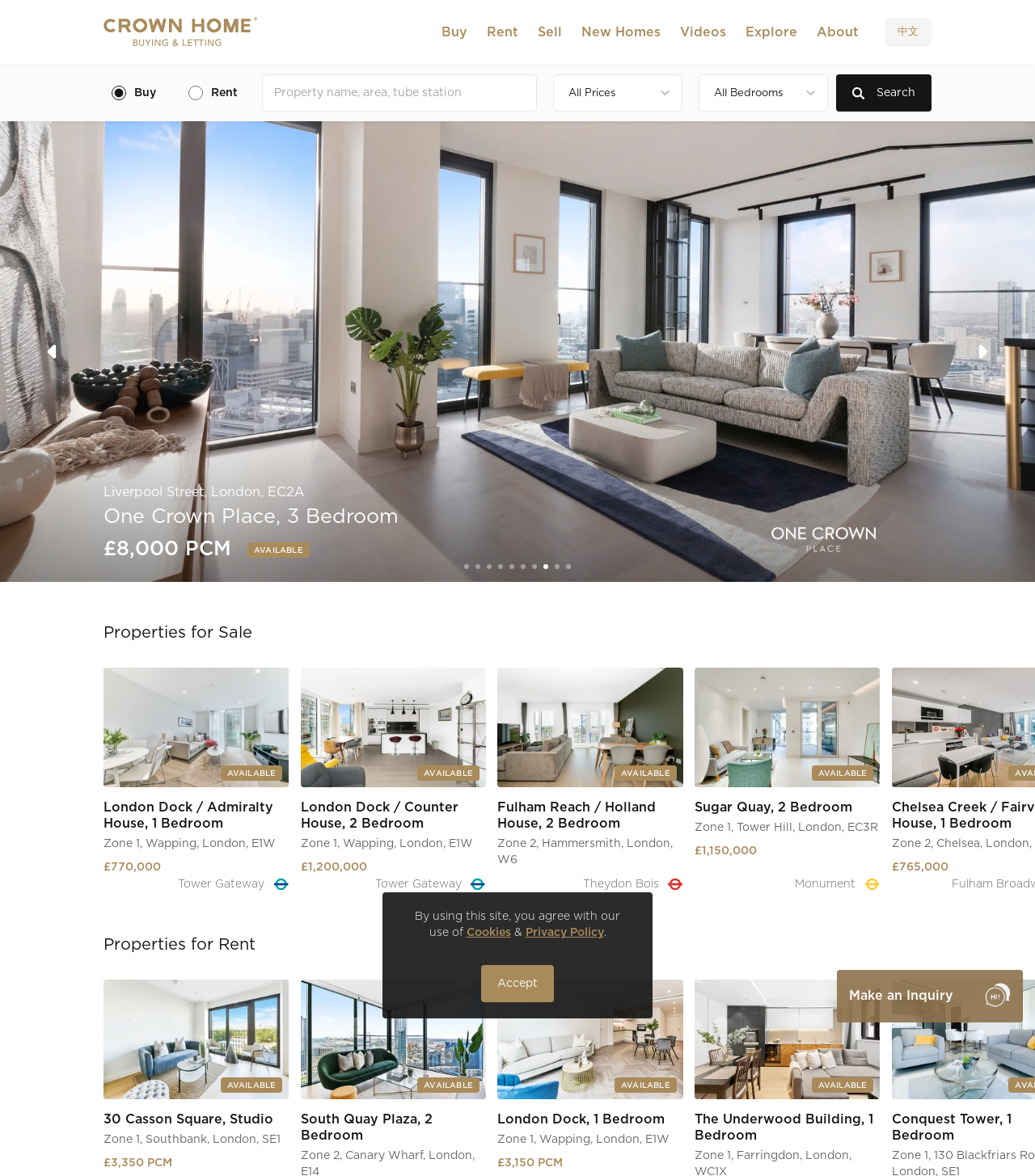What type of properties are available on this website?
Look at the image and answer the question using a single word or phrase.

Luxury properties